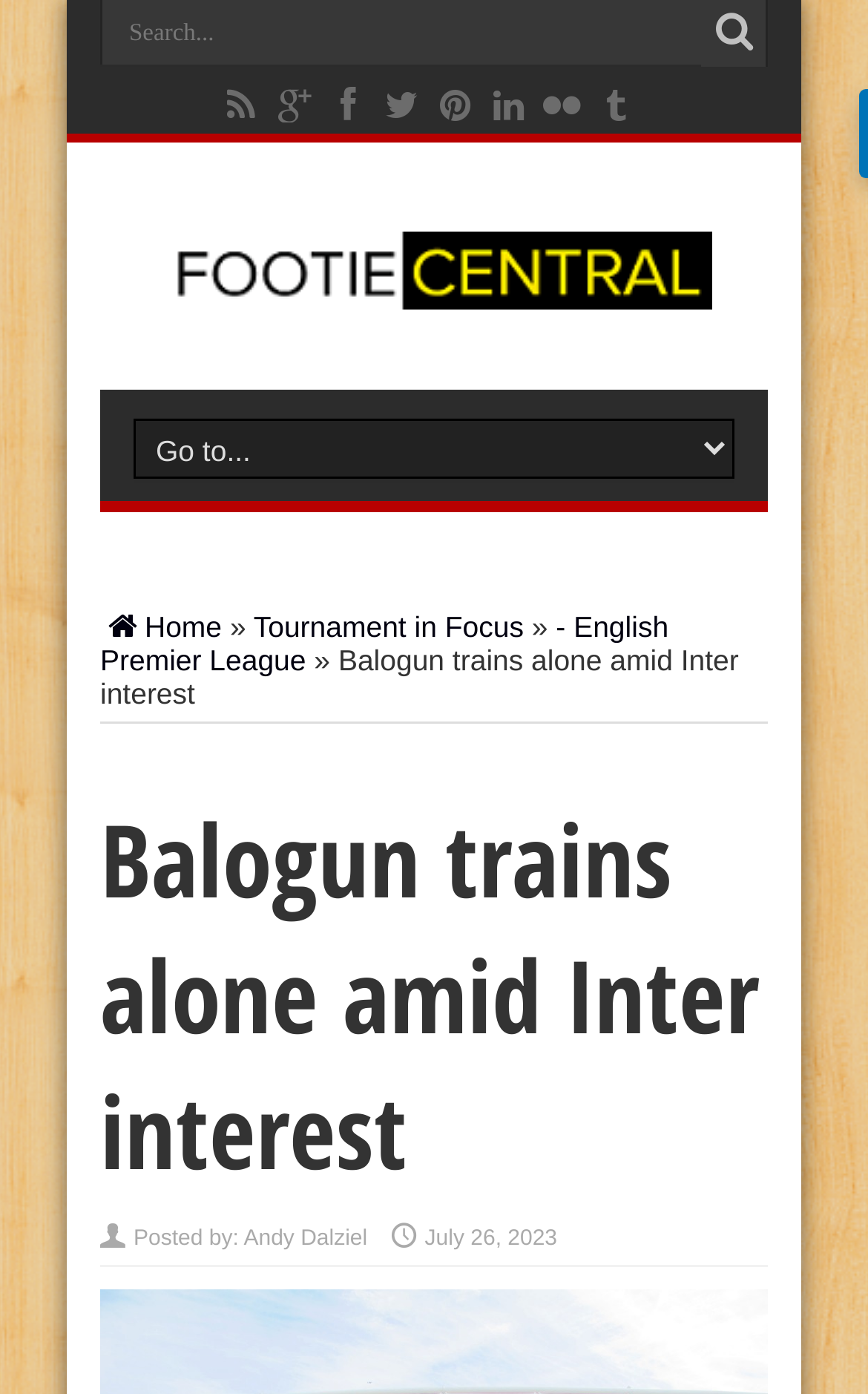When was the current article posted?
Give a single word or phrase as your answer by examining the image.

July 26, 2023